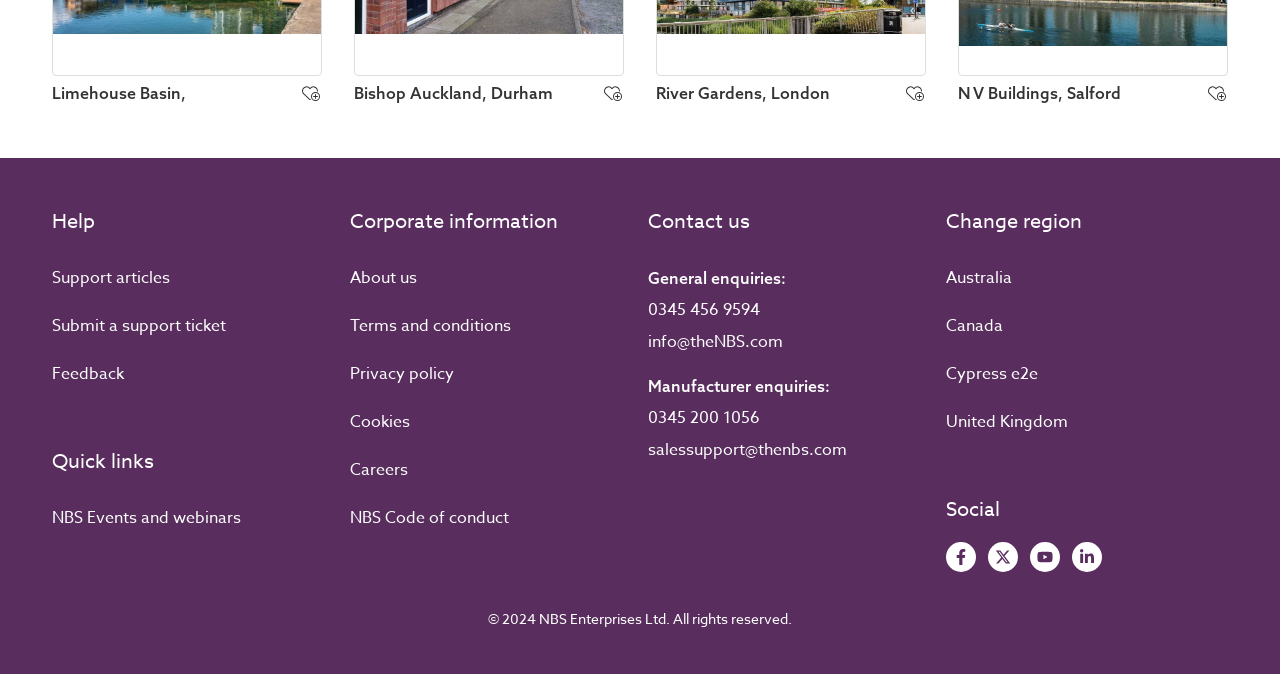Determine the bounding box coordinates for the area that should be clicked to carry out the following instruction: "Click on Support articles".

[0.041, 0.395, 0.133, 0.43]